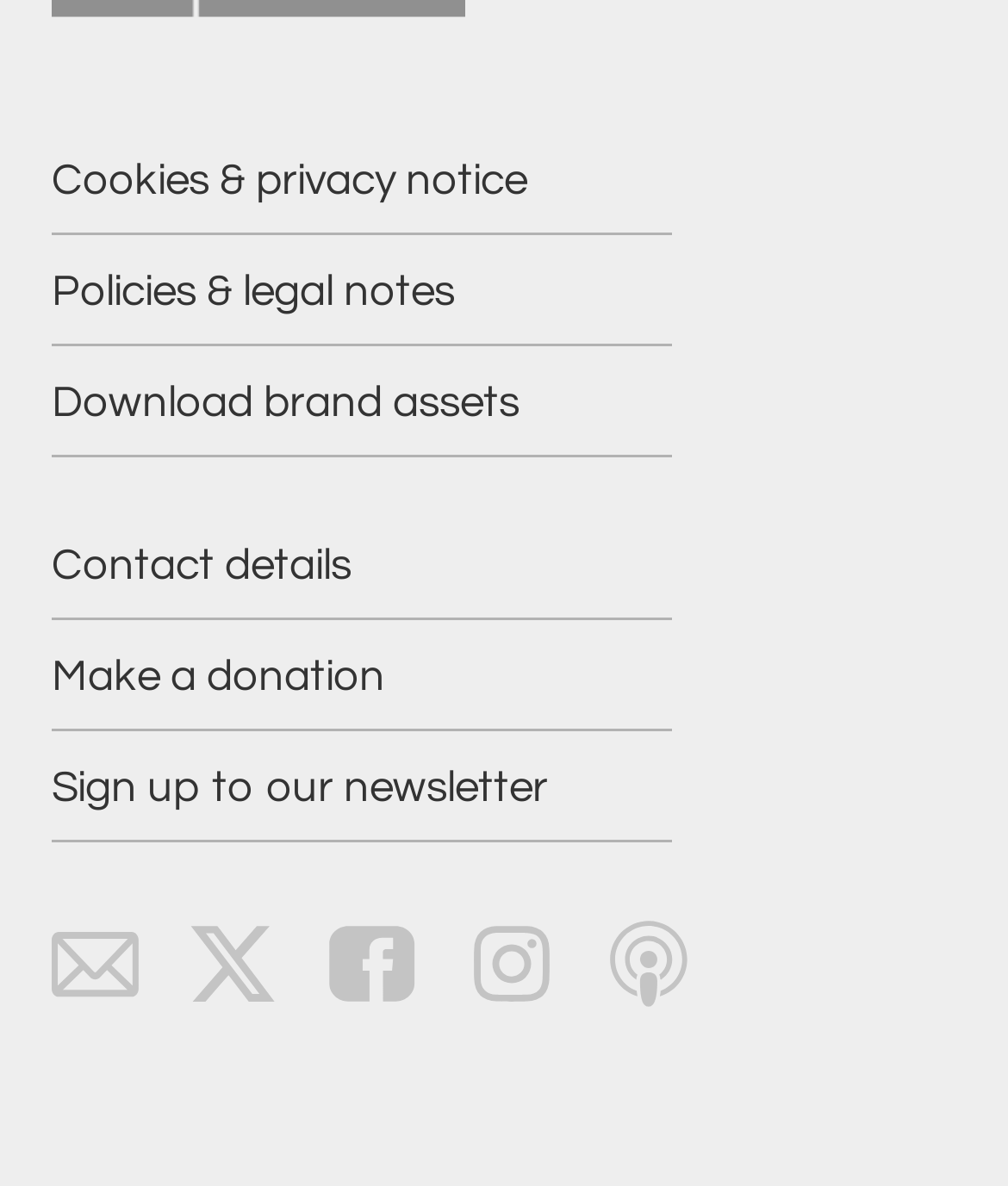Could you provide the bounding box coordinates for the portion of the screen to click to complete this instruction: "Sign up to our newsletter"?

[0.051, 0.636, 0.667, 0.71]